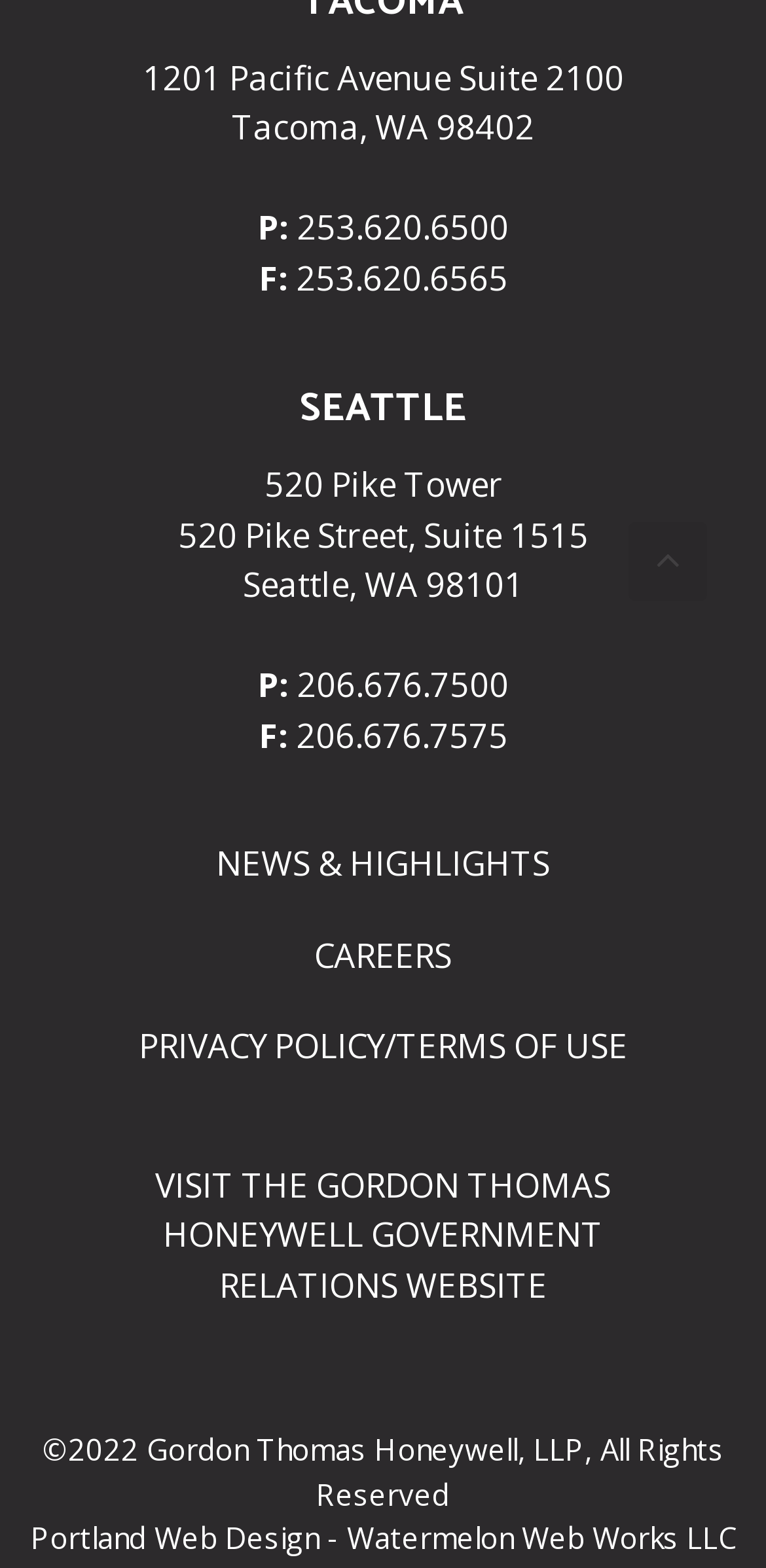What is the phone number of the Seattle office?
Refer to the image and give a detailed answer to the question.

I found the phone number by looking at the link element that contains the phone number, which is located below the address of the Seattle office.